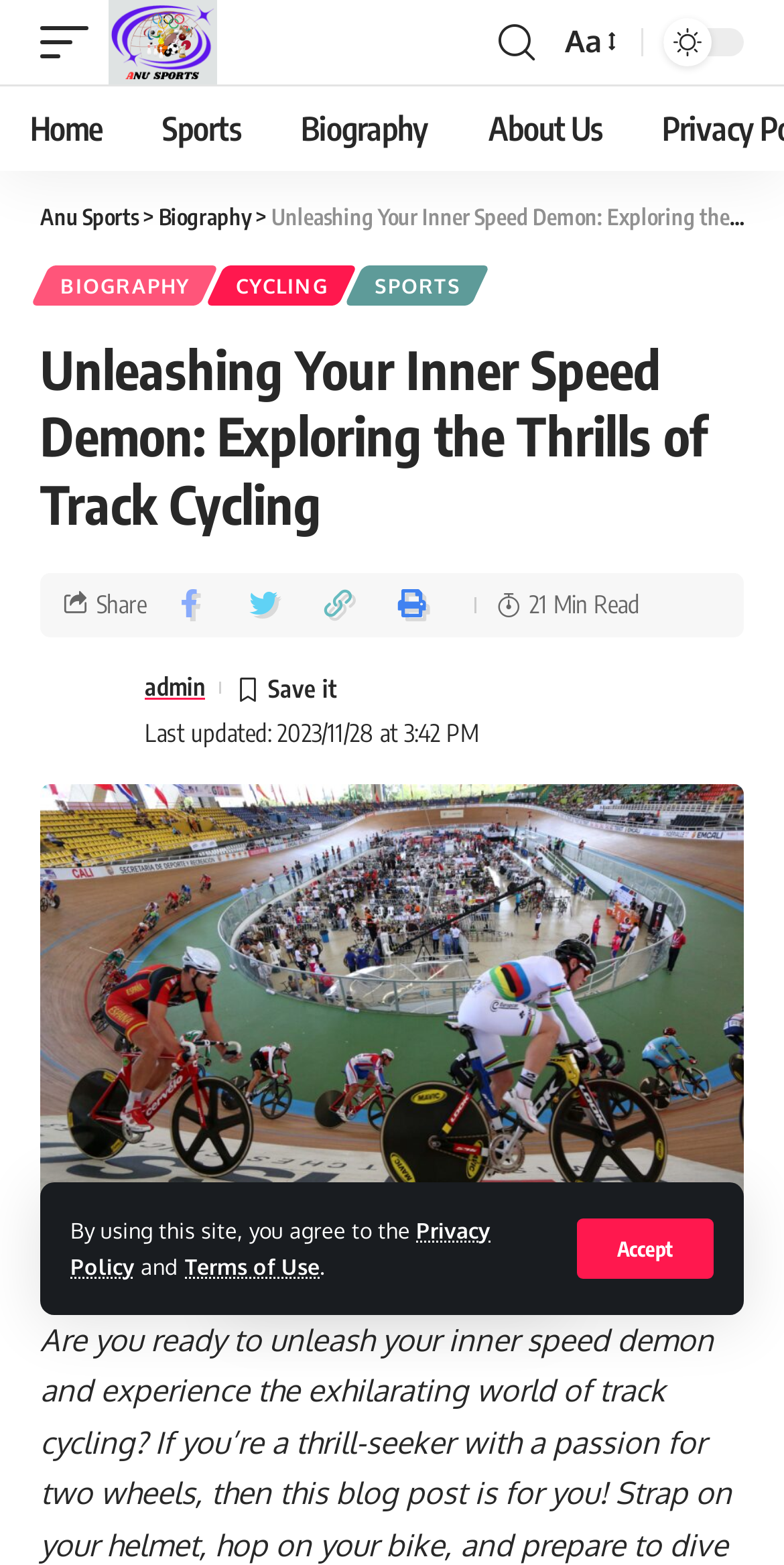Kindly provide the bounding box coordinates of the section you need to click on to fulfill the given instruction: "go back to top".

[0.846, 0.802, 0.949, 0.853]